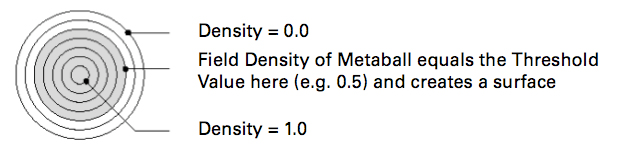Please answer the following question using a single word or phrase: 
What is the density at the center of the metaball?

1.0